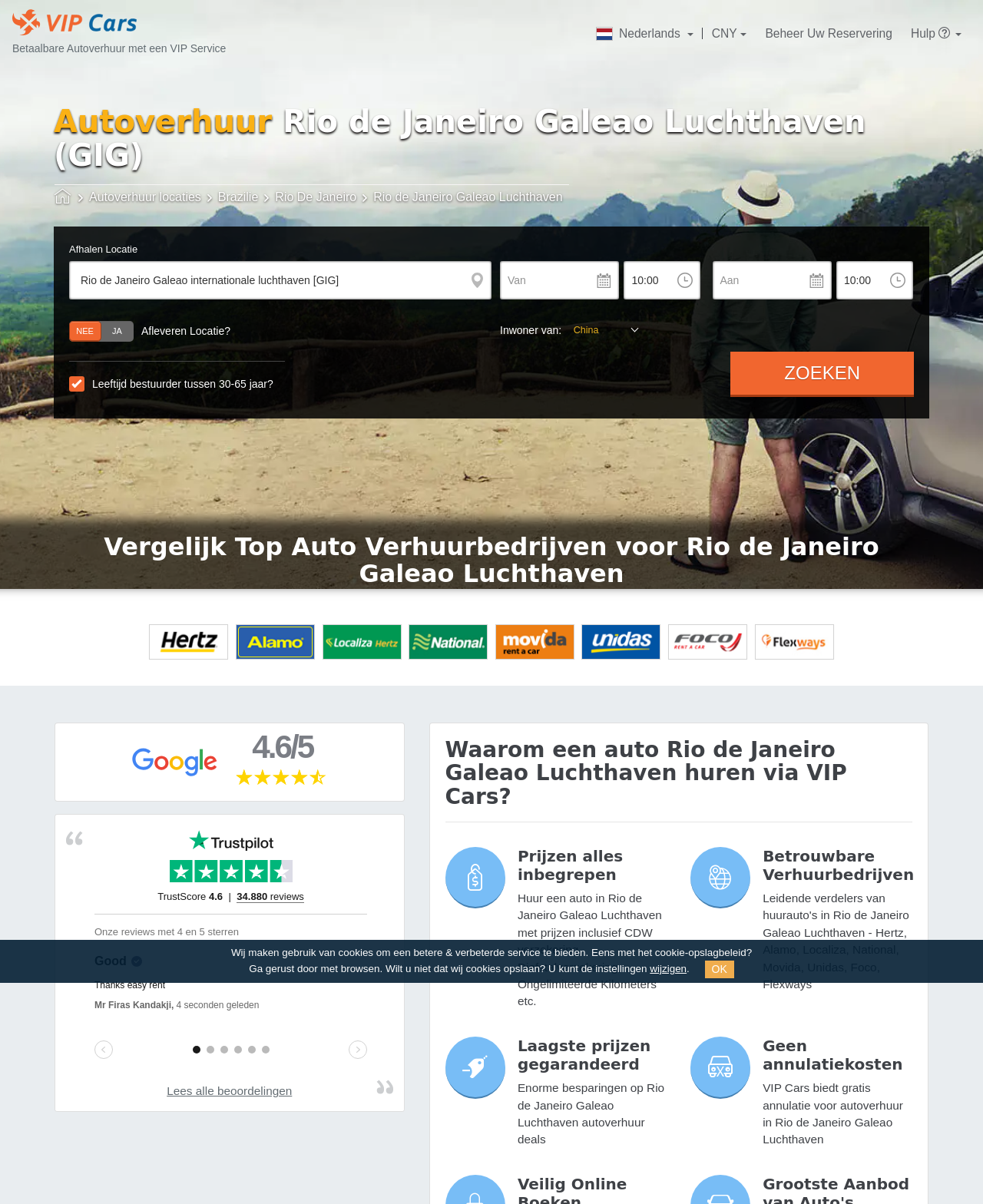Please find the bounding box coordinates for the clickable element needed to perform this instruction: "Choose a car rental company".

[0.152, 0.518, 0.232, 0.548]